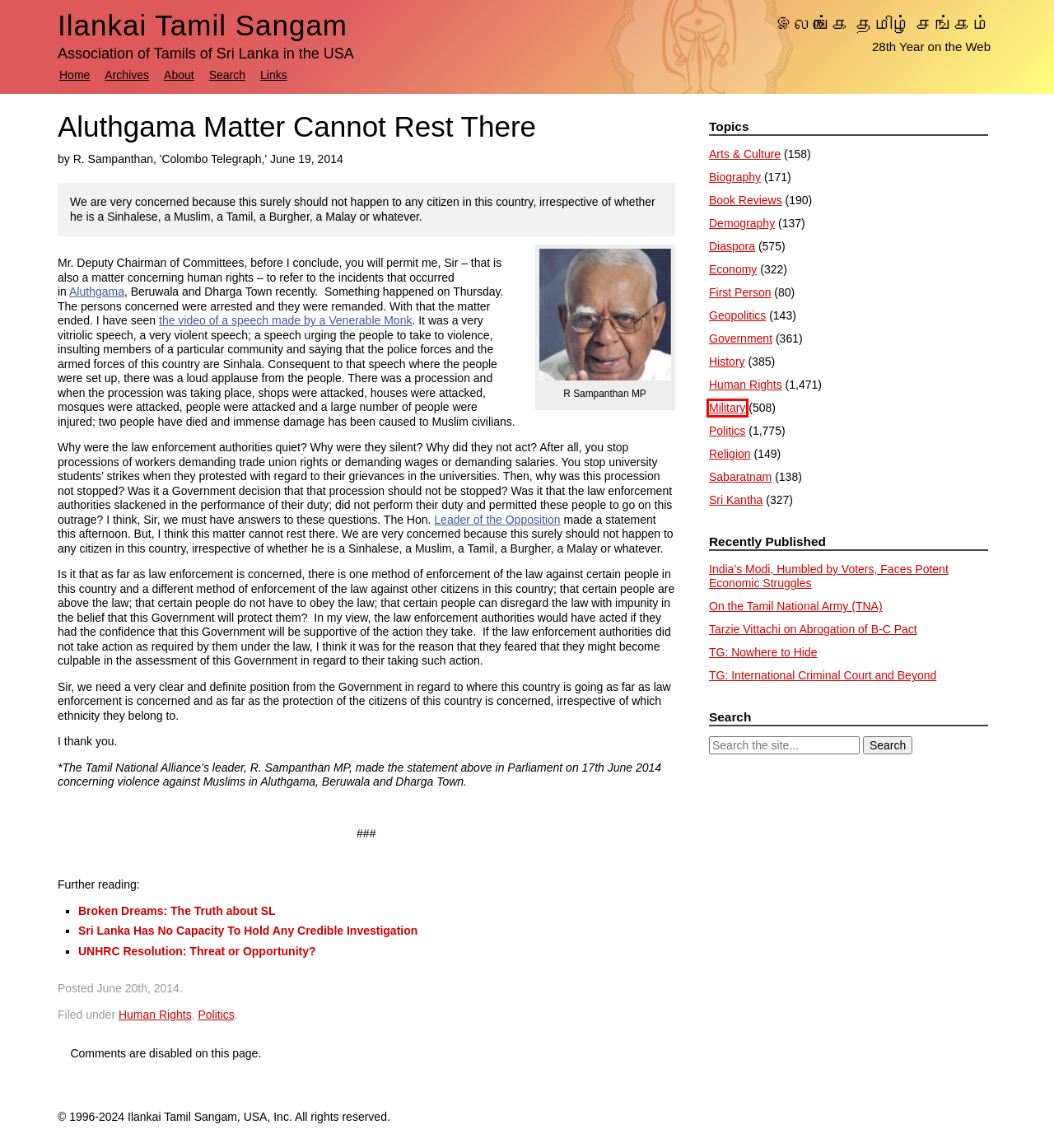You have a screenshot of a webpage with a red bounding box around a UI element. Determine which webpage description best matches the new webpage that results from clicking the element in the bounding box. Here are the candidates:
A. Sabaratnam – Ilankai Tamil Sangam
B. Military – Ilankai Tamil Sangam
C. Geopolitics – Ilankai Tamil Sangam
D. Biography – Ilankai Tamil Sangam
E. UNHRC Resolution: Threat or Opportunity? – Ilankai Tamil Sangam
F. Links – Ilankai Tamil Sangam
G. TG: Nowhere to Hide – Ilankai Tamil Sangam
H. Ilankai Tamil Sangam

B